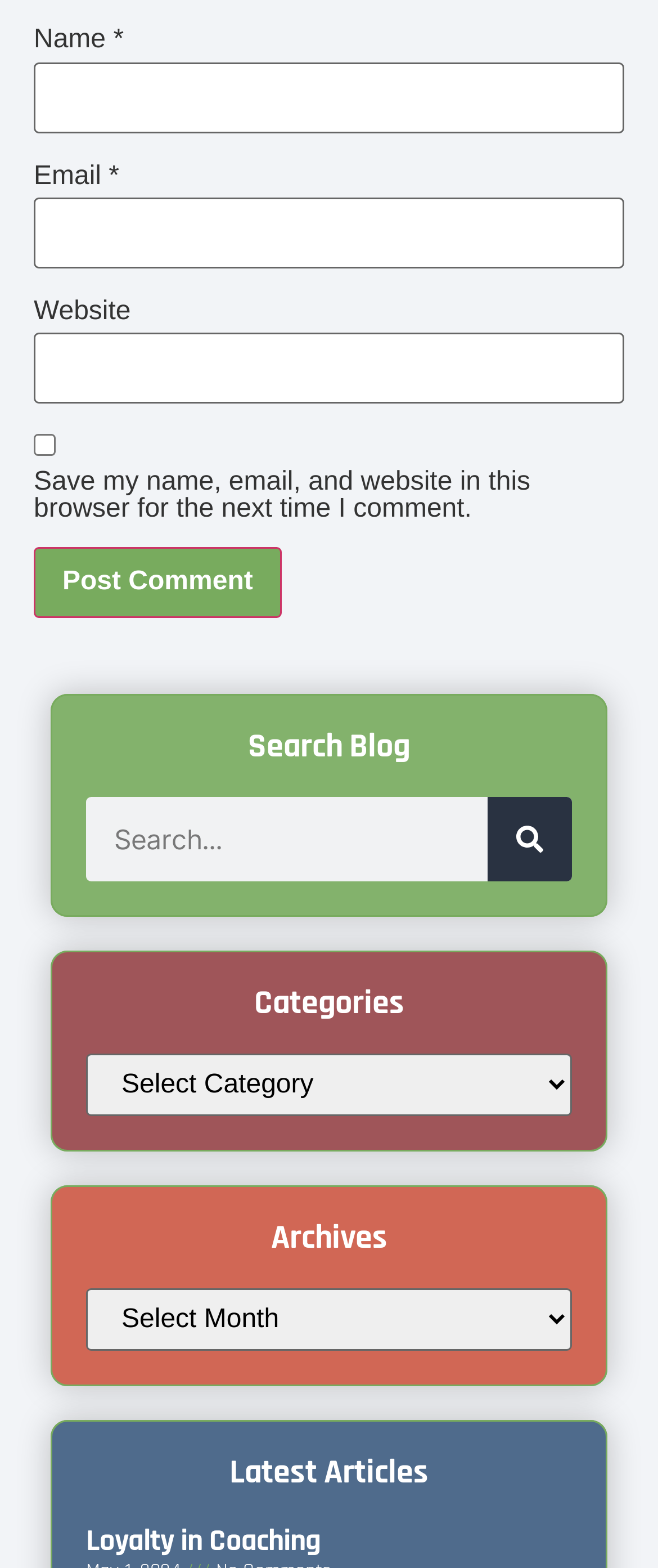Please provide a detailed answer to the question below based on the screenshot: 
How many input fields are there?

I counted the number of input fields on the webpage, including the 'Name', 'Email', 'Website', and 'Search' fields, as well as the checkbox for saving name, email, and website. There are a total of 5 input fields.